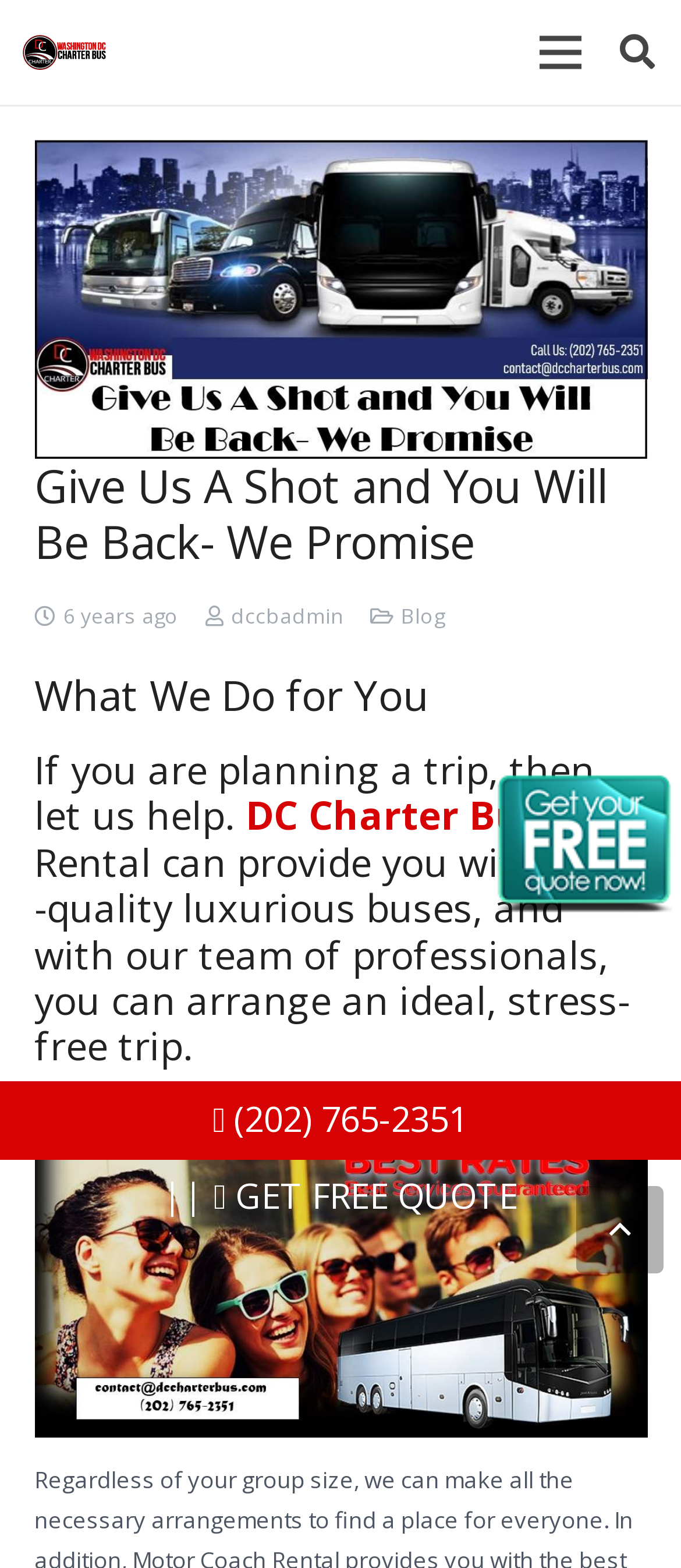Kindly determine the bounding box coordinates of the area that needs to be clicked to fulfill this instruction: "Click the DC Charter Bus Logo".

[0.033, 0.022, 0.157, 0.045]